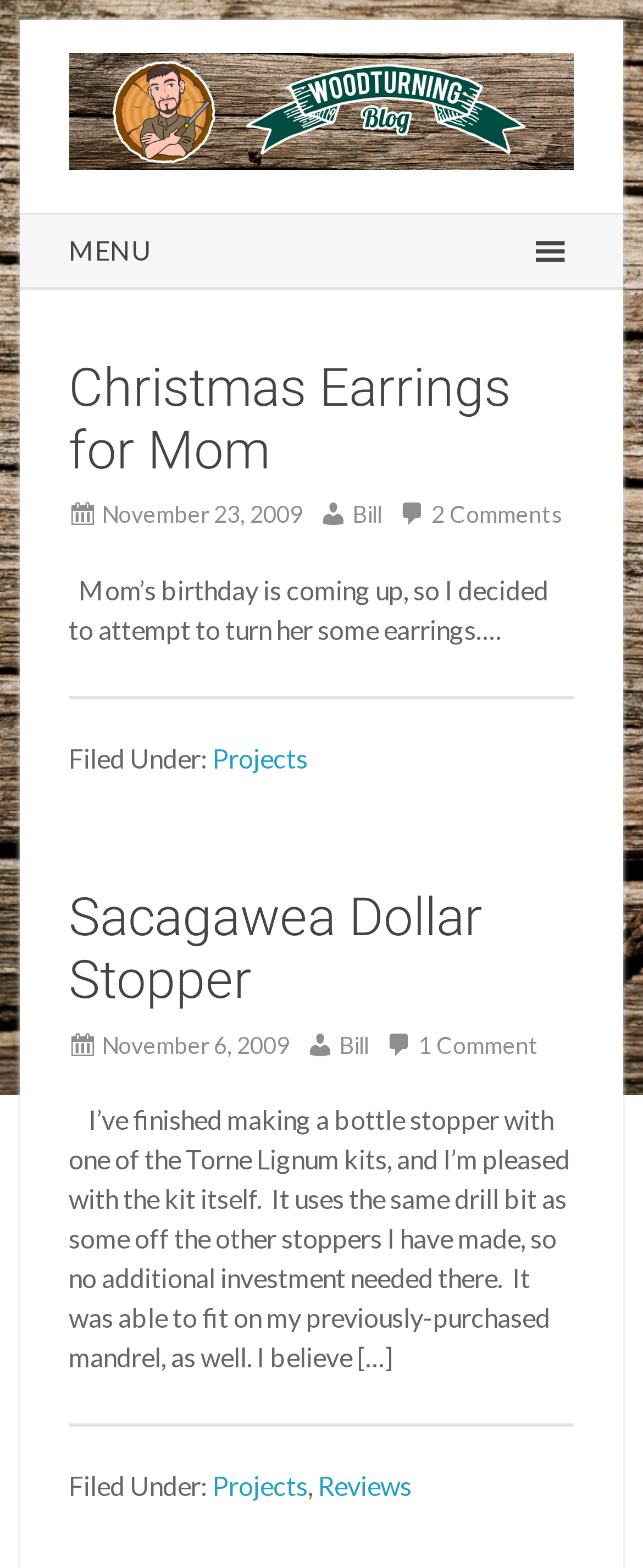Based on the element description: "Christmas Earrings for Mom", identify the bounding box coordinates for this UI element. The coordinates must be four float numbers between 0 and 1, listed as [left, top, right, bottom].

[0.107, 0.227, 0.794, 0.307]